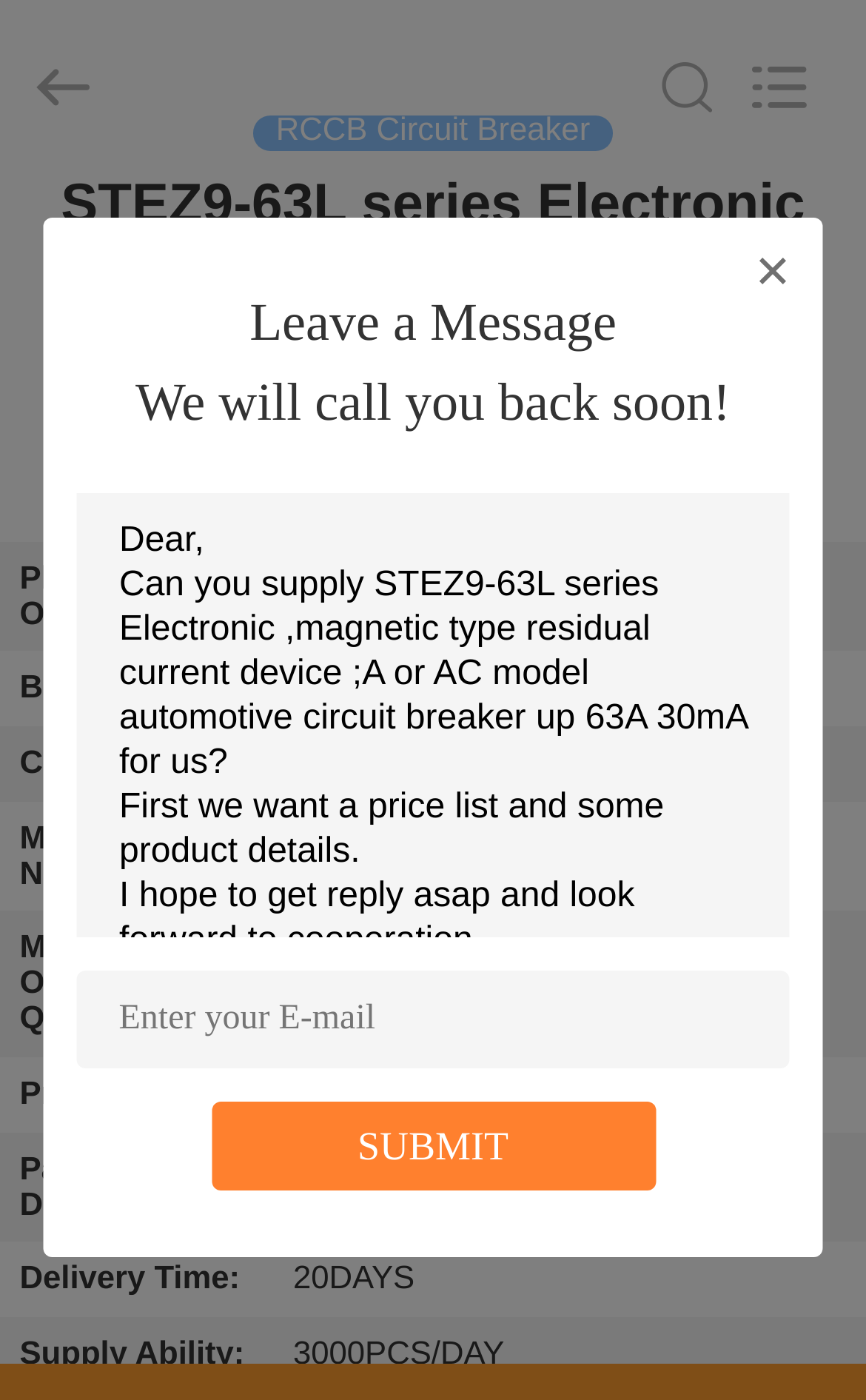Please predict the bounding box coordinates (top-left x, top-left y, bottom-right x, bottom-right y) for the UI element in the screenshot that fits the description: ECER

[0.0, 0.175, 0.067, 0.191]